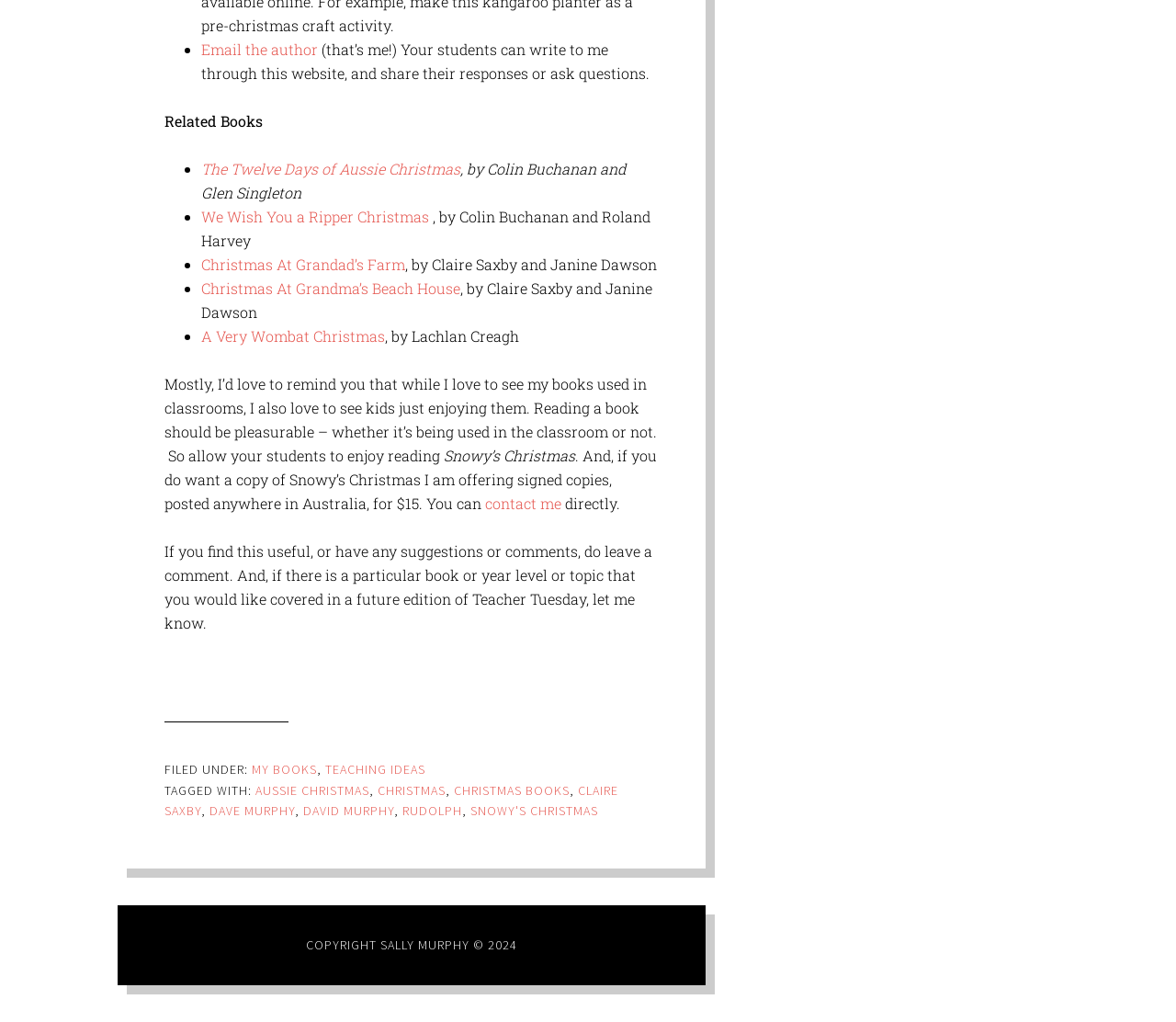What is the topic of the webpage?
Please provide a comprehensive answer to the question based on the webpage screenshot.

I inferred the topic of the webpage by looking at the book titles and the text, which all relate to Christmas and books, so the topic is likely Christmas books.